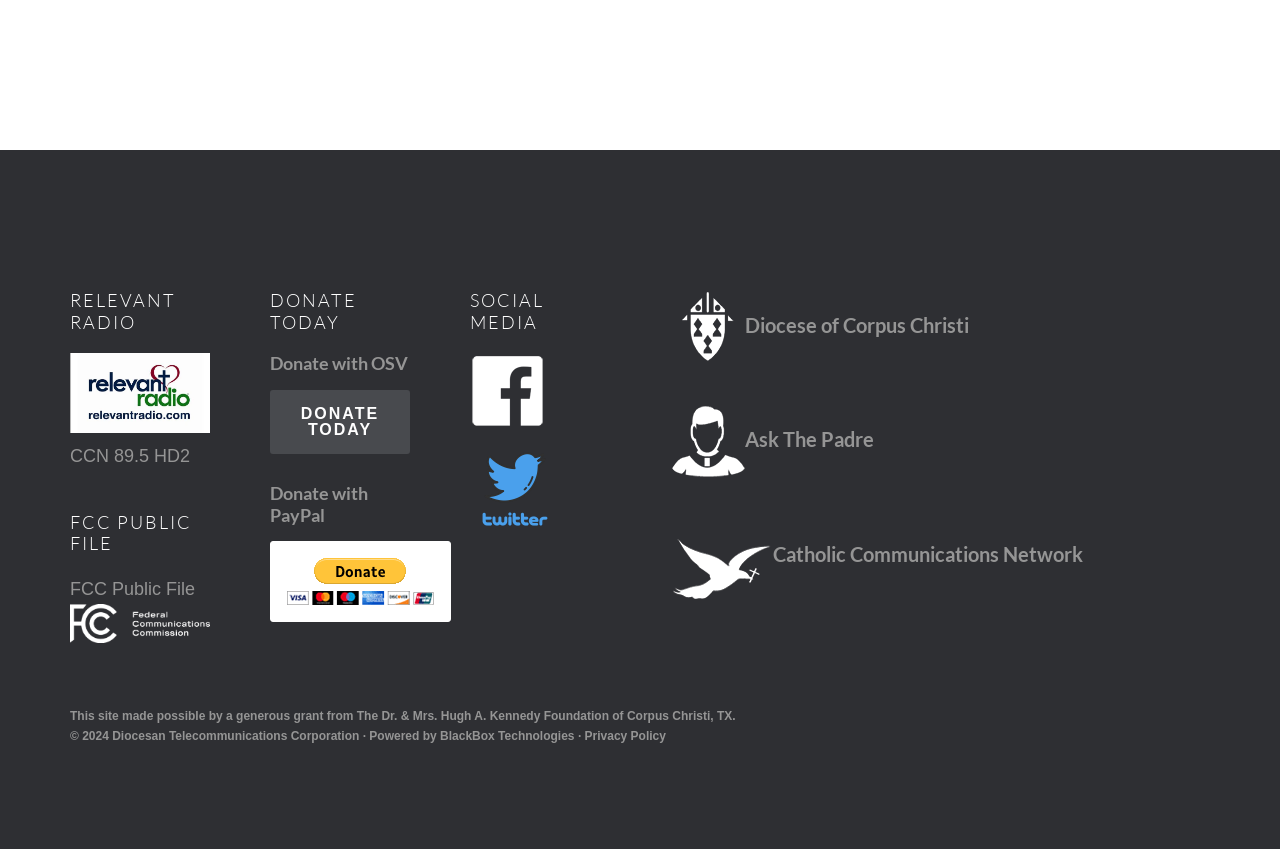Find the bounding box coordinates of the area to click in order to follow the instruction: "Donate with PayPal".

[0.211, 0.637, 0.352, 0.733]